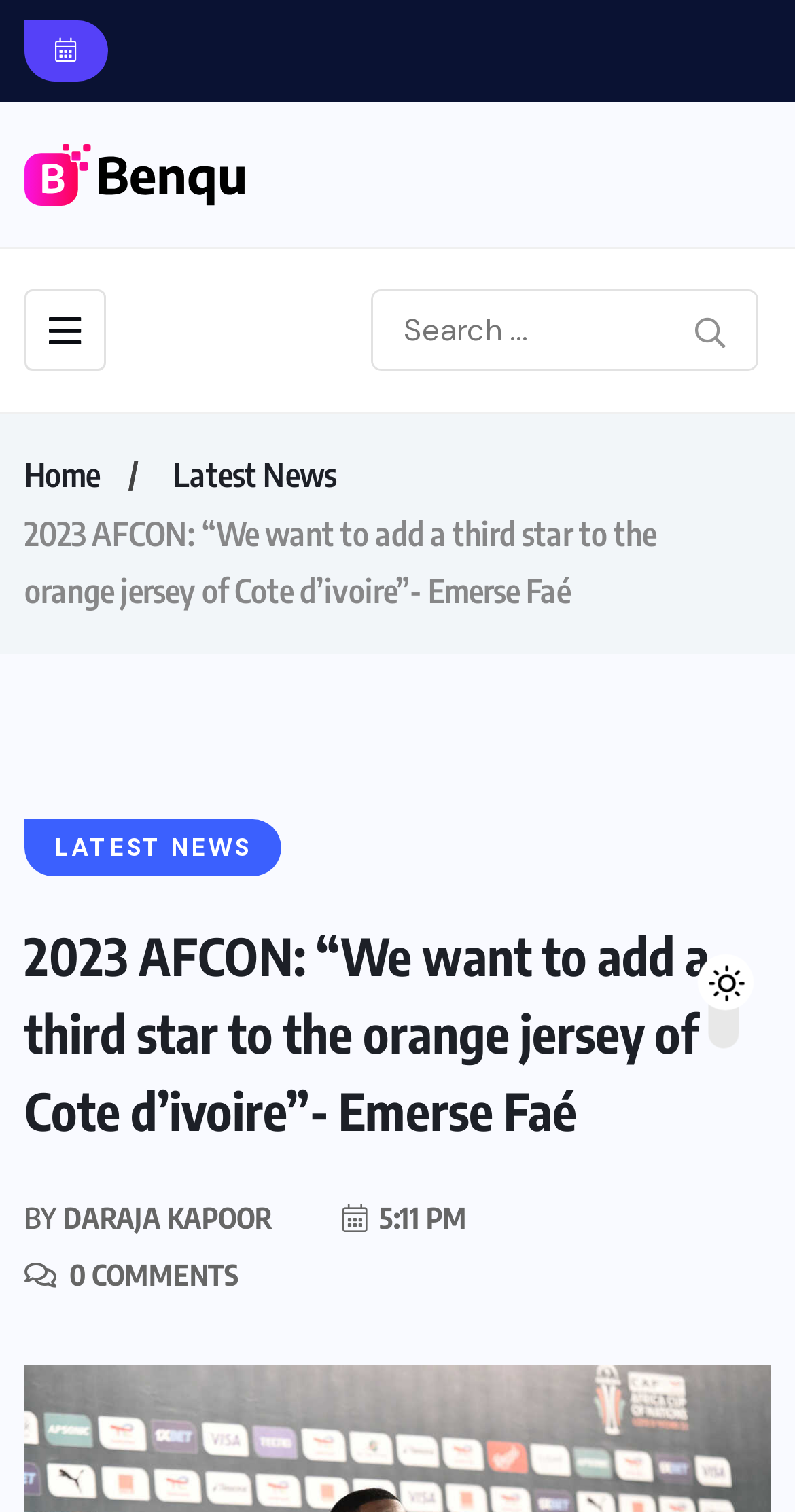Based on the element description: "name="s" placeholder="Search ..."", identify the UI element and provide its bounding box coordinates. Use four float numbers between 0 and 1, [left, top, right, bottom].

[0.469, 0.192, 0.951, 0.243]